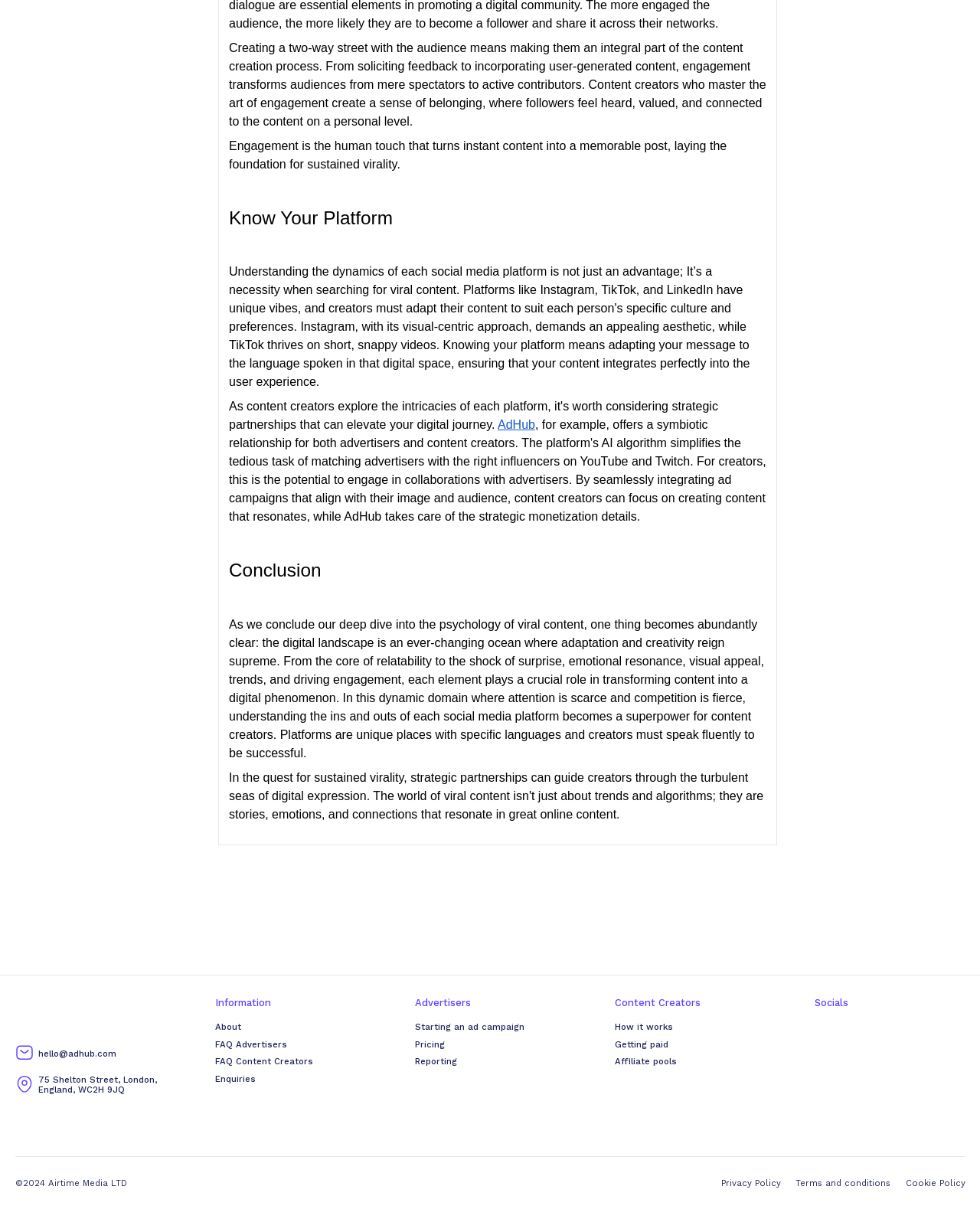Calculate the bounding box coordinates for the UI element based on the following description: "AdHub". Ensure the coordinates are four float numbers between 0 and 1, i.e., [left, top, right, bottom].

[0.508, 0.346, 0.546, 0.357]